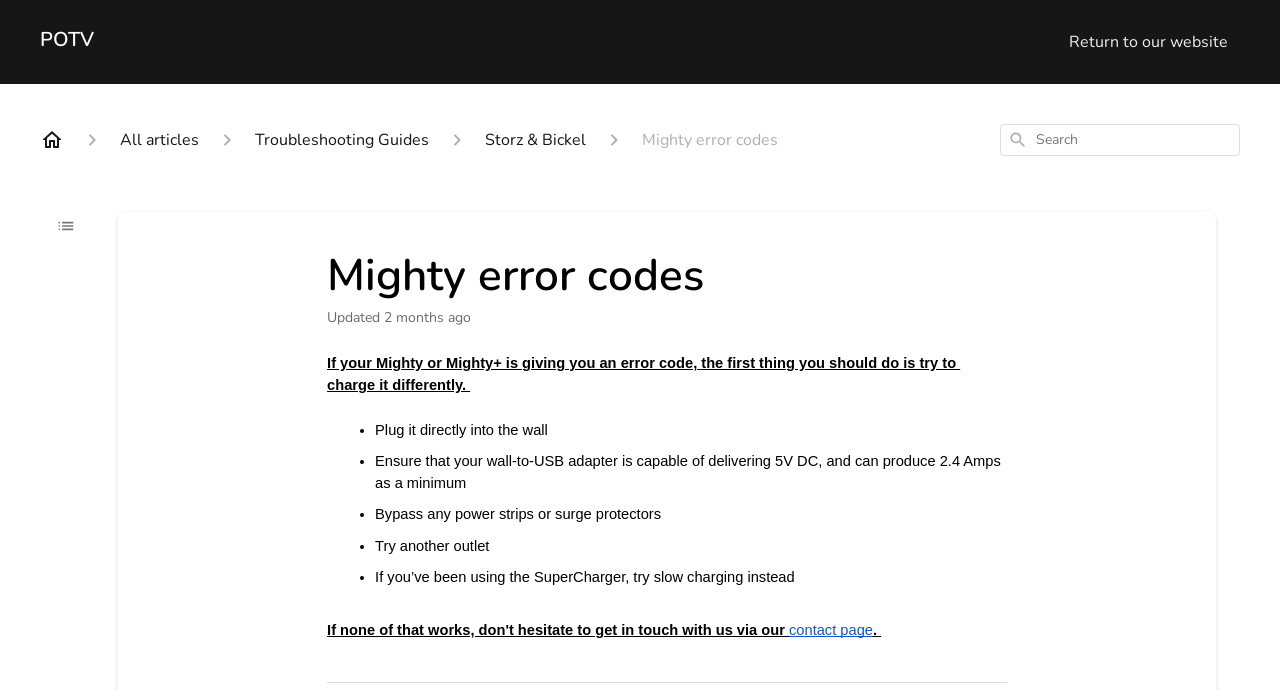What is the first step to troubleshoot Mighty error codes?
Using the image as a reference, answer the question with a short word or phrase.

Charge it differently